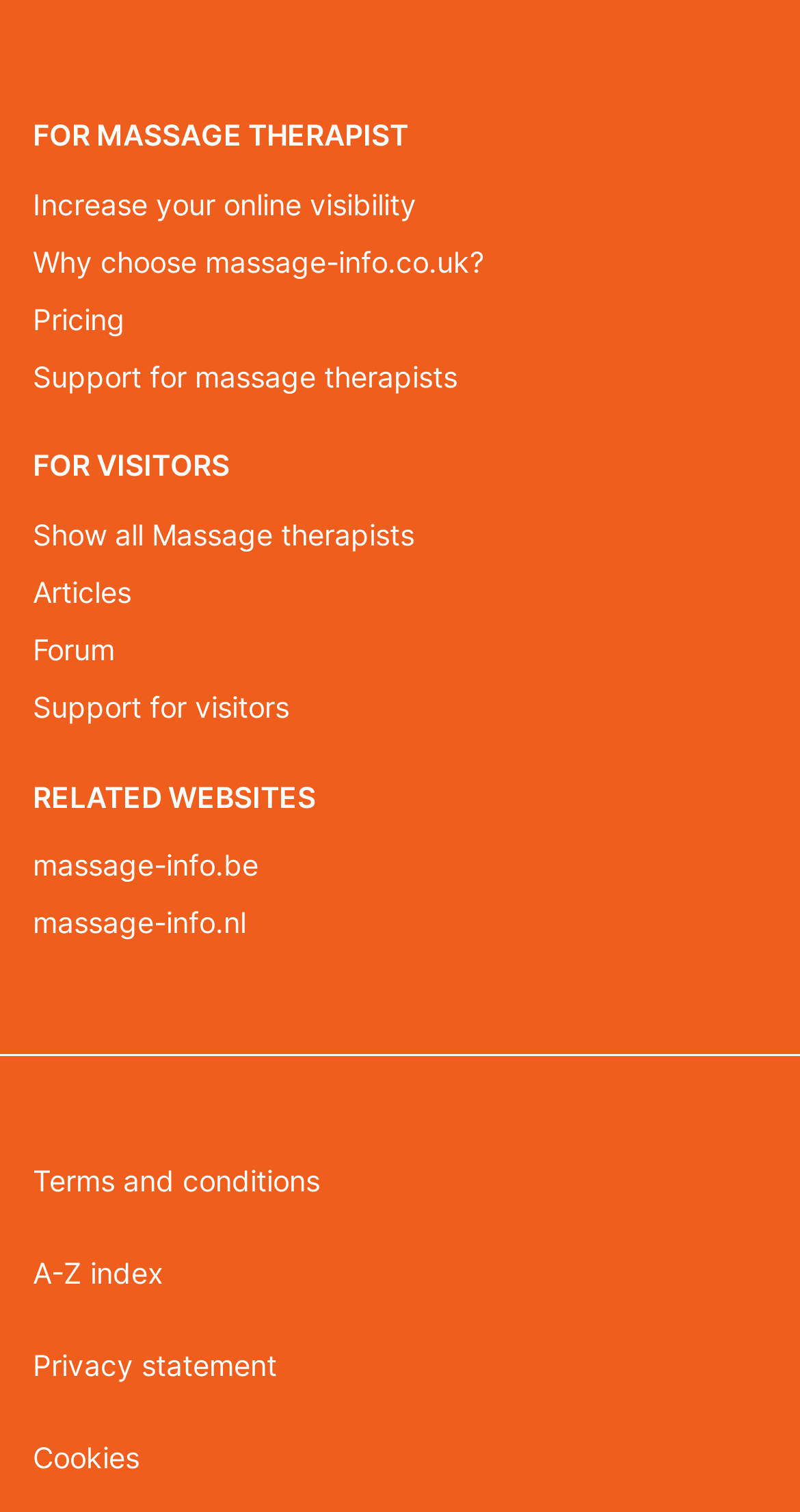Pinpoint the bounding box coordinates of the clickable element to carry out the following instruction: "Read 'Terms and conditions'."

[0.041, 0.766, 0.959, 0.811]